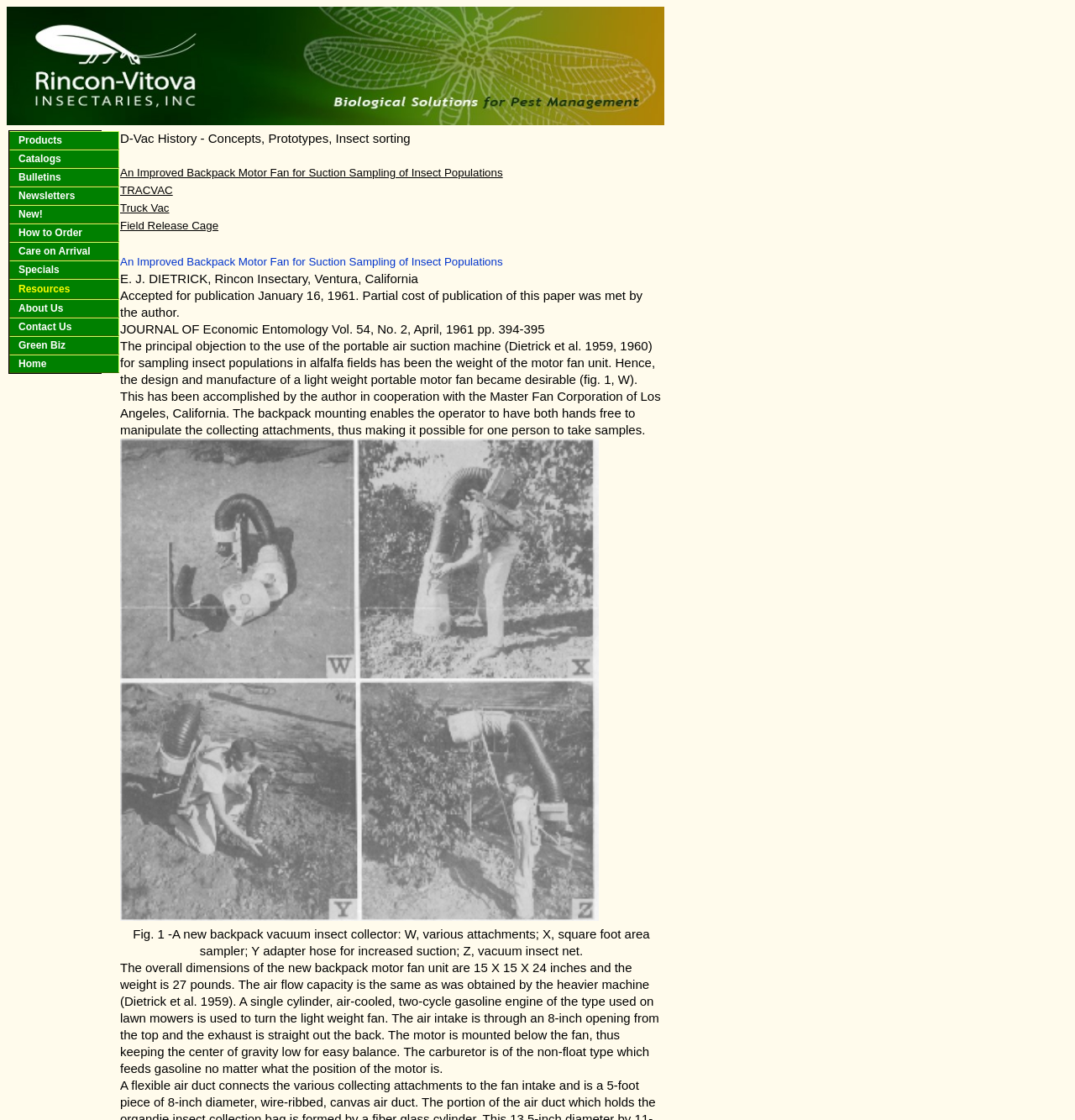Can you show the bounding box coordinates of the region to click on to complete the task described in the instruction: "Click on the An Improved Backpack Motor Fan for Suction Sampling of Insect Populations link"?

[0.112, 0.149, 0.468, 0.16]